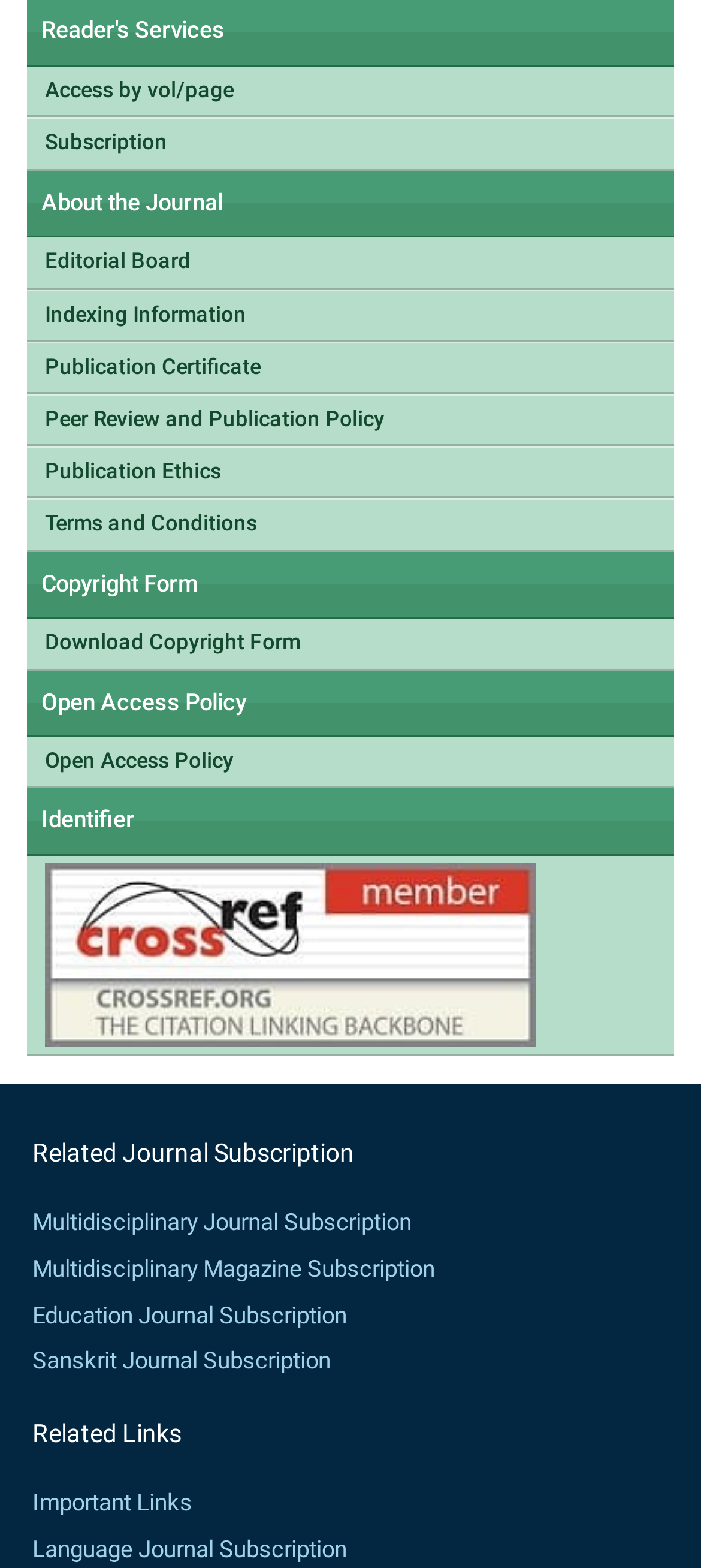Give a one-word or one-phrase response to the question:
What is the purpose of the 'Copyright Form'?

Download